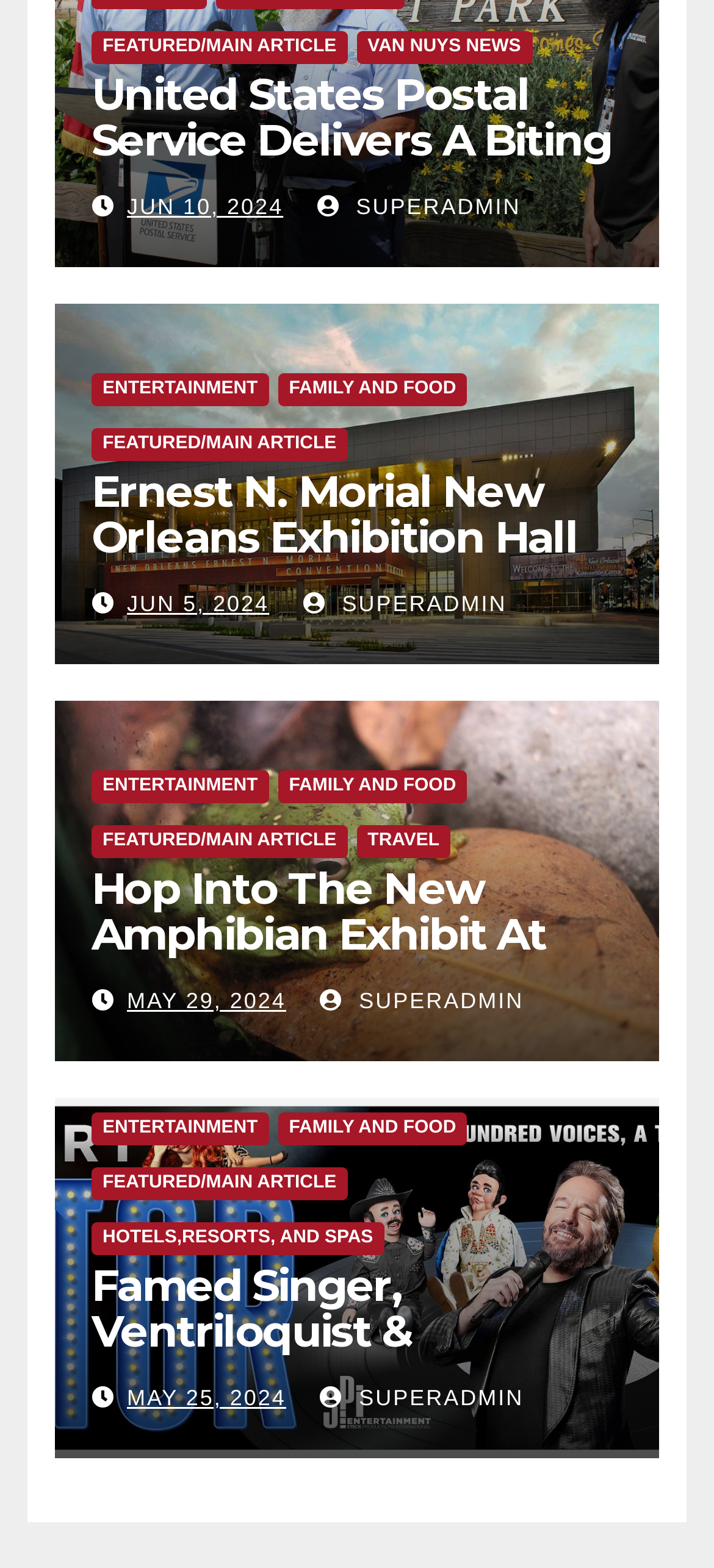Please provide a detailed answer to the question below by examining the image:
What is the date of the article 'Famed Singer, Ventriloquist & Comedian Terry Fator To Premiere All New Production At The Strat Hotel, Casino & Tower'?

I looked at the links near the article heading and found the date 'MAY 25, 2024' associated with the article.